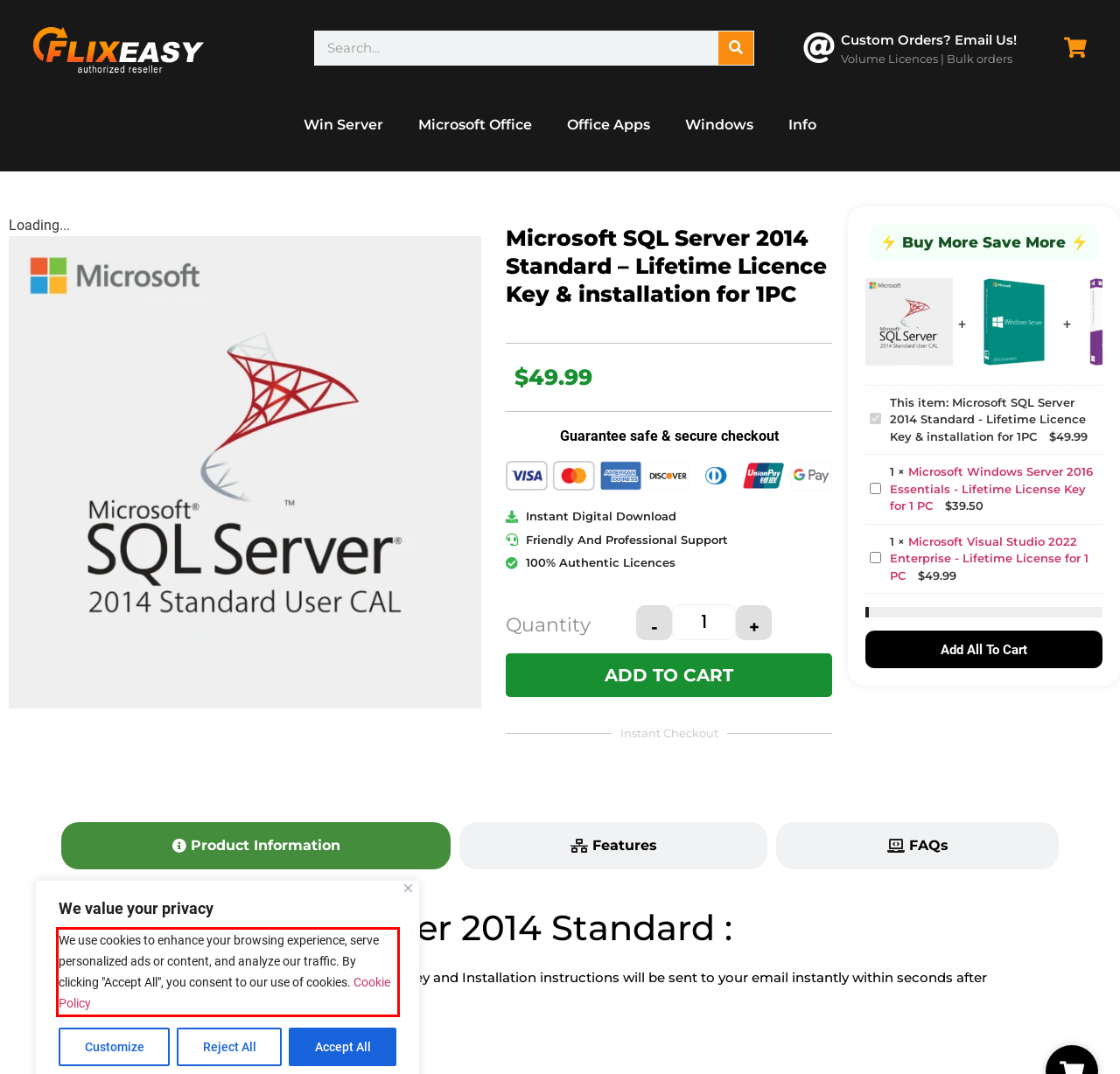Look at the provided screenshot of the webpage and perform OCR on the text within the red bounding box.

We use cookies to enhance your browsing experience, serve personalized ads or content, and analyze our traffic. By clicking "Accept All", you consent to our use of cookies. Cookie Policy